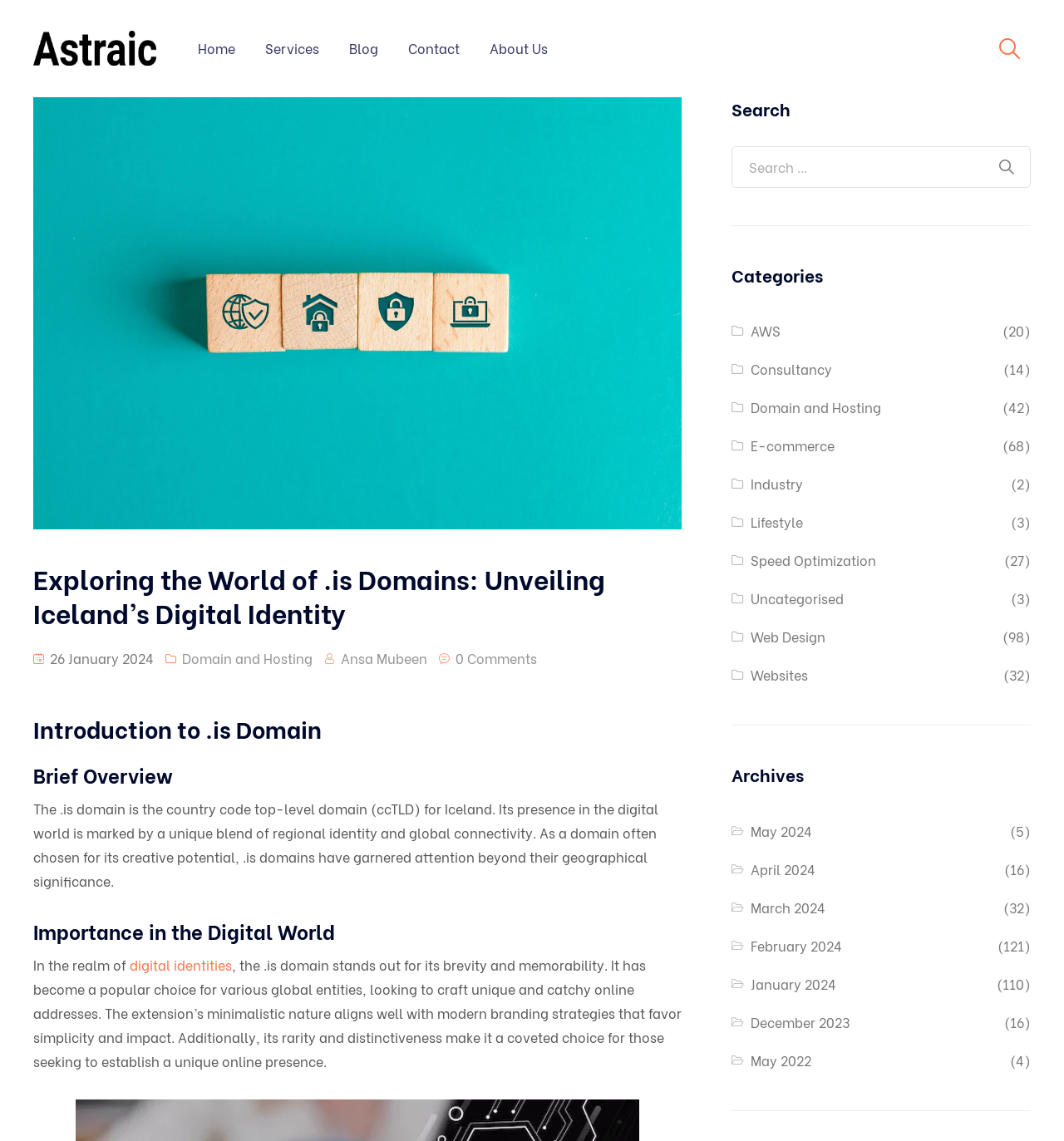What is the domain code for Iceland?
Could you please answer the question thoroughly and with as much detail as possible?

The webpage is about the .is domain, which is the country code top-level domain (ccTLD) for Iceland. This information is mentioned in the meta description and also in the webpage content.